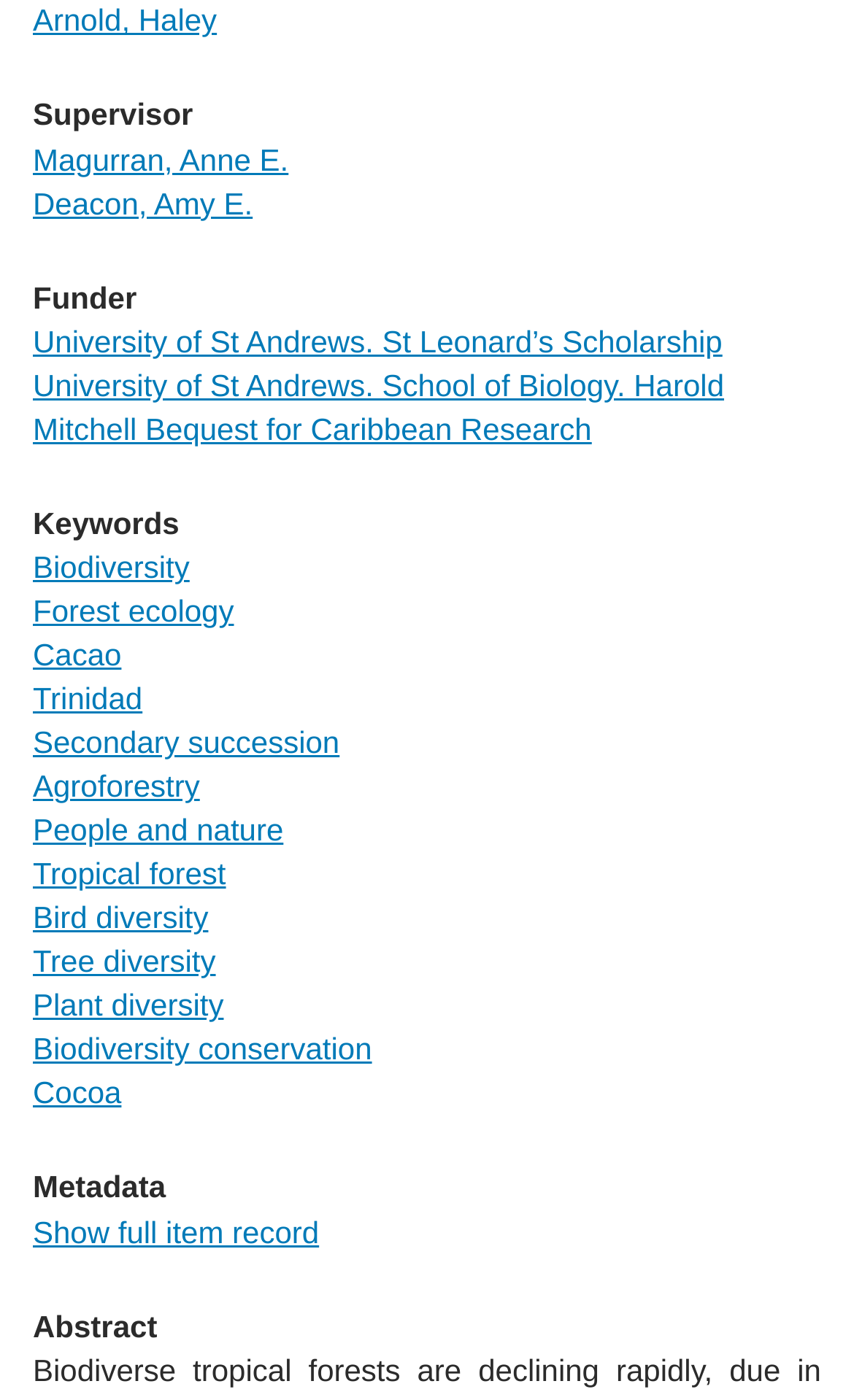What is the name of the scholarship?
Refer to the image and provide a one-word or short phrase answer.

St Leonard’s Scholarship